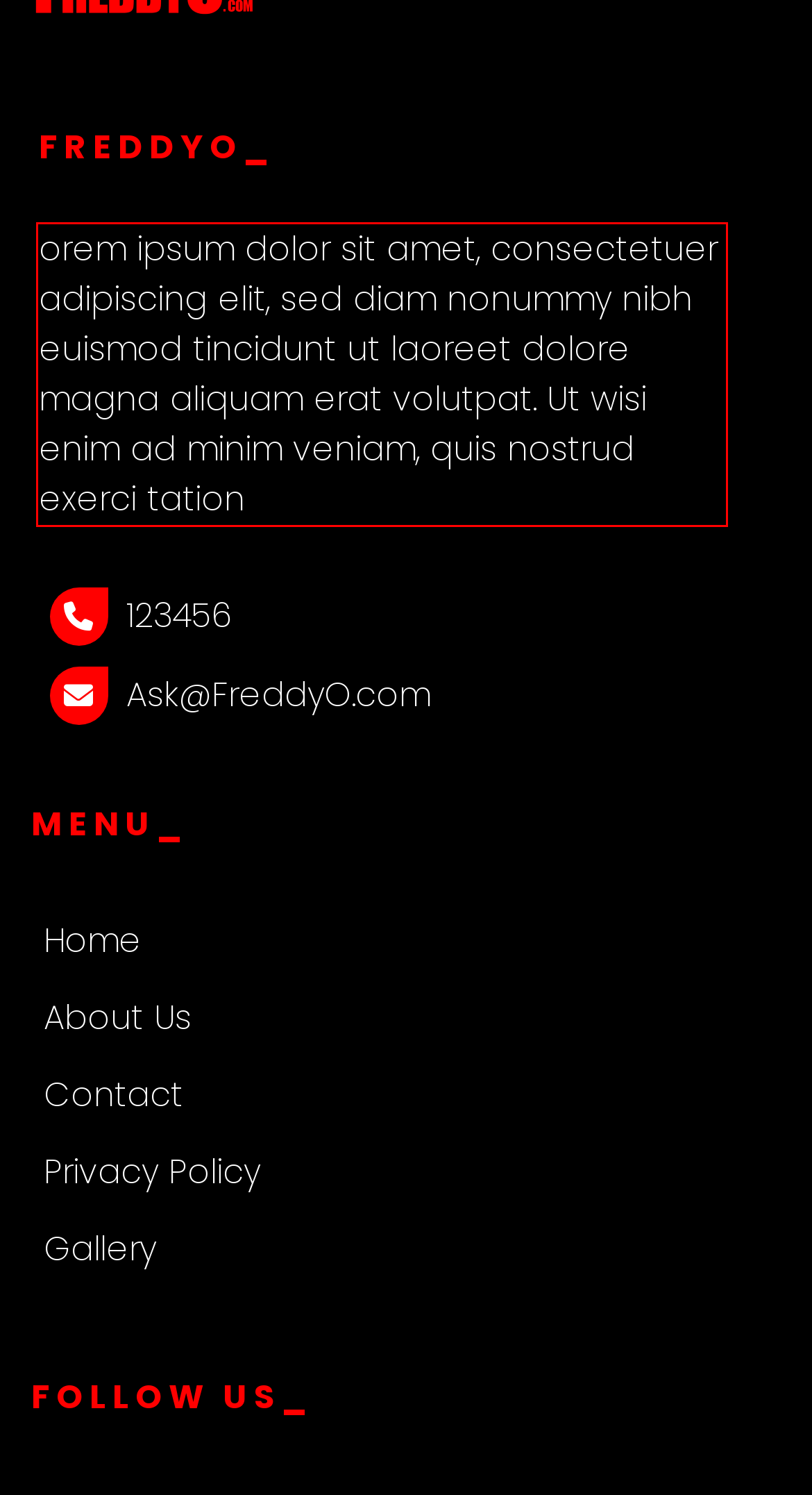Please perform OCR on the text content within the red bounding box that is highlighted in the provided webpage screenshot.

orem ipsum dolor sit amet, consectetuer adipiscing elit, sed diam nonummy nibh euismod tincidunt ut laoreet dolore magna aliquam erat volutpat. Ut wisi enim ad minim veniam, quis nostrud exerci tation